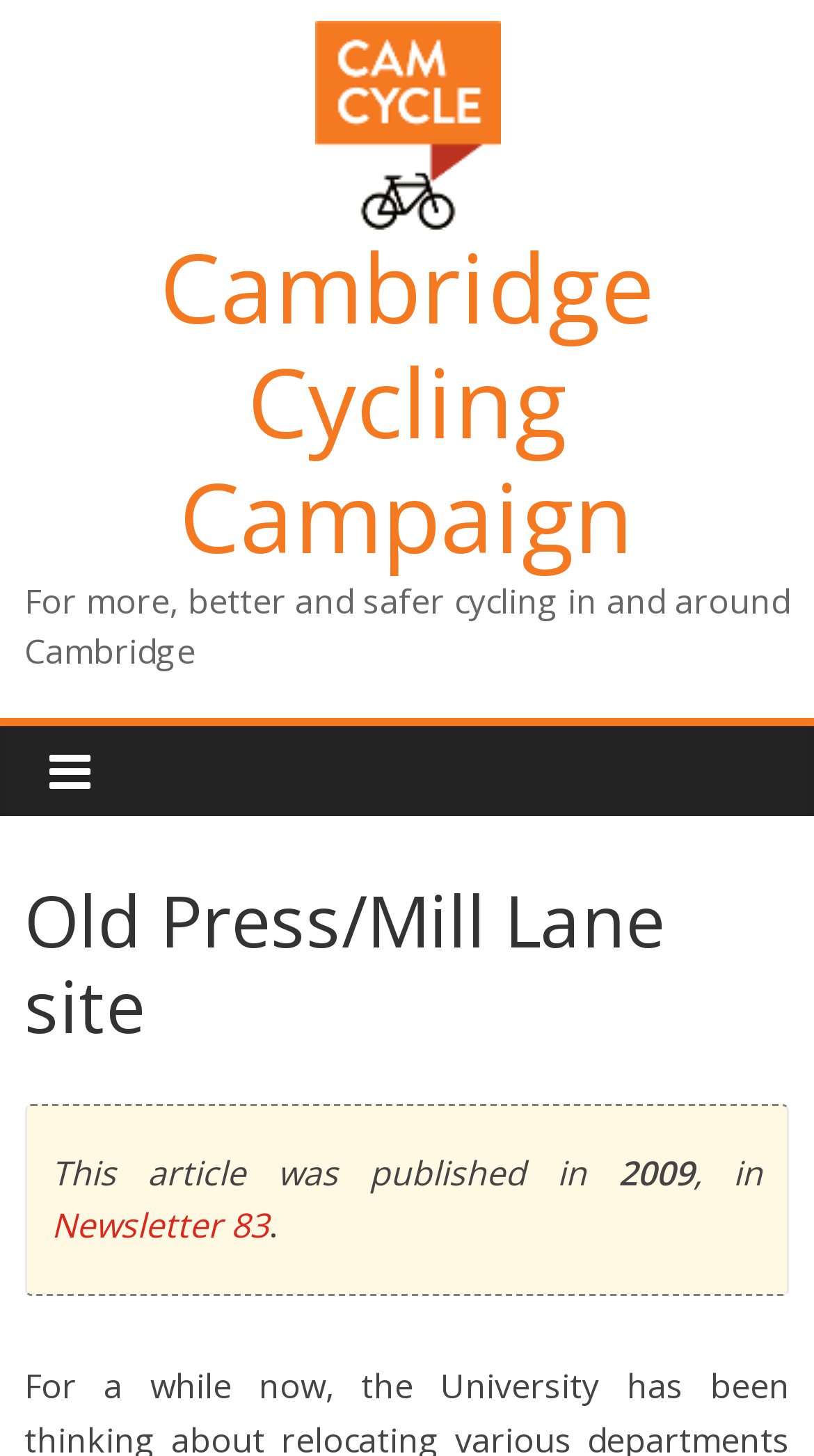Create an elaborate caption that covers all aspects of the webpage.

The webpage is about the Cambridge Cycling Campaign, with a focus on the Old Press/Mill Lane site. At the top of the page, there is a link to the Cambridge Cycling Campaign, accompanied by an image with the same name. Below this, there is a heading that also reads "Cambridge Cycling Campaign", followed by a link with the same text. 

To the right of the heading, there is a paragraph of text that describes the campaign's goal, which is "For more, better and safer cycling in and around Cambridge". 

Further down the page, there is a header that contains the title "Old Press/Mill Lane site". Below this, there are three lines of text. The first line reads "This article was published in", followed by the year "2009" and then the phrase ", in". The last part of the sentence is a link to "Newsletter 83", which is followed by a period.